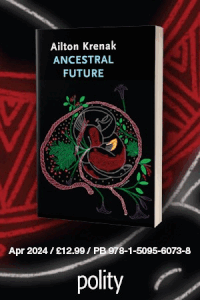Respond to the question below with a single word or phrase: What is the price of the book?

£12.99